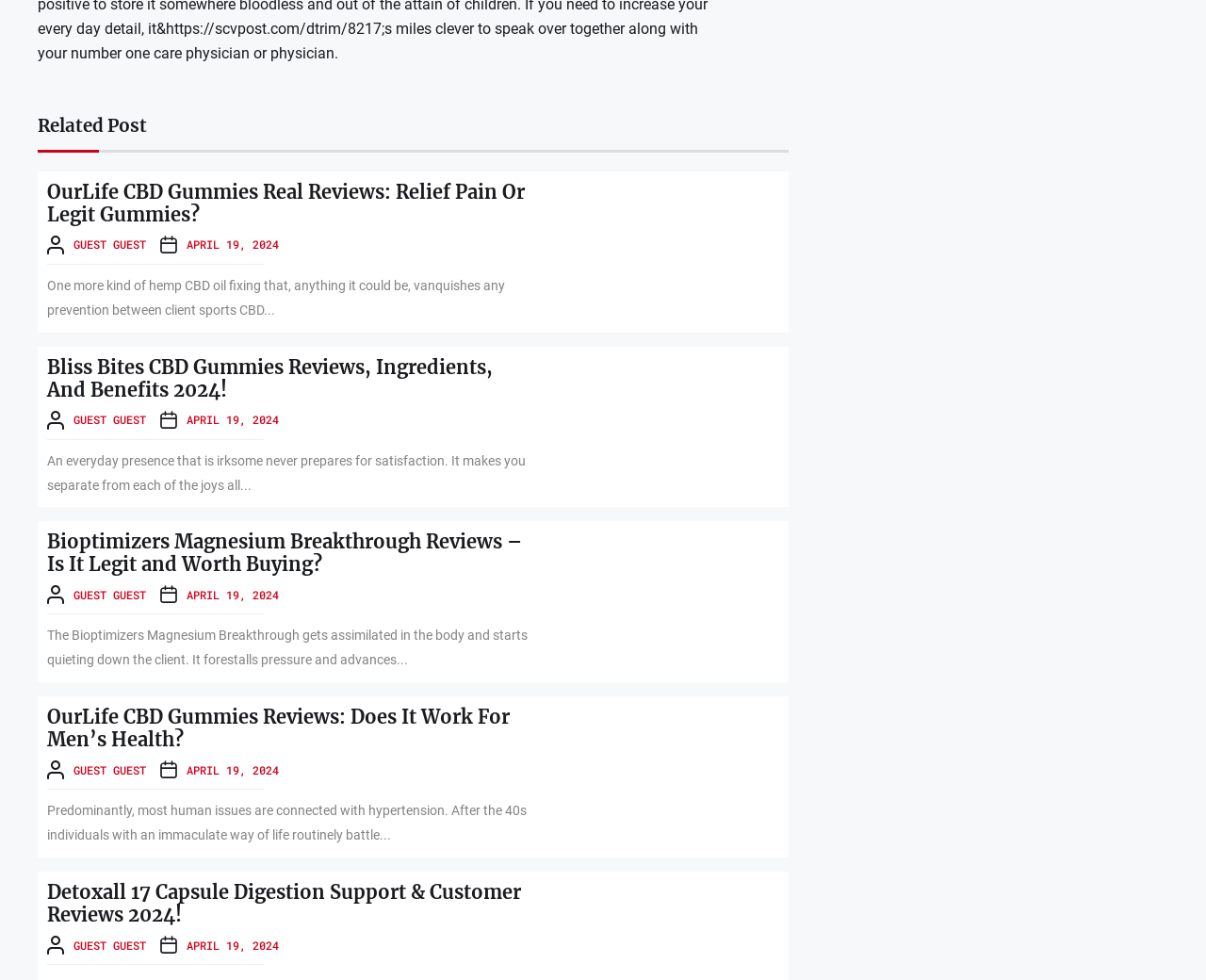What is the title of the first article?
Refer to the image and give a detailed answer to the question.

I found the title of the first article by looking at the heading element inside the first article element, which is 'OurLife CBD Gummies Real Reviews: Relief Pain Or Legit Gummies?'.